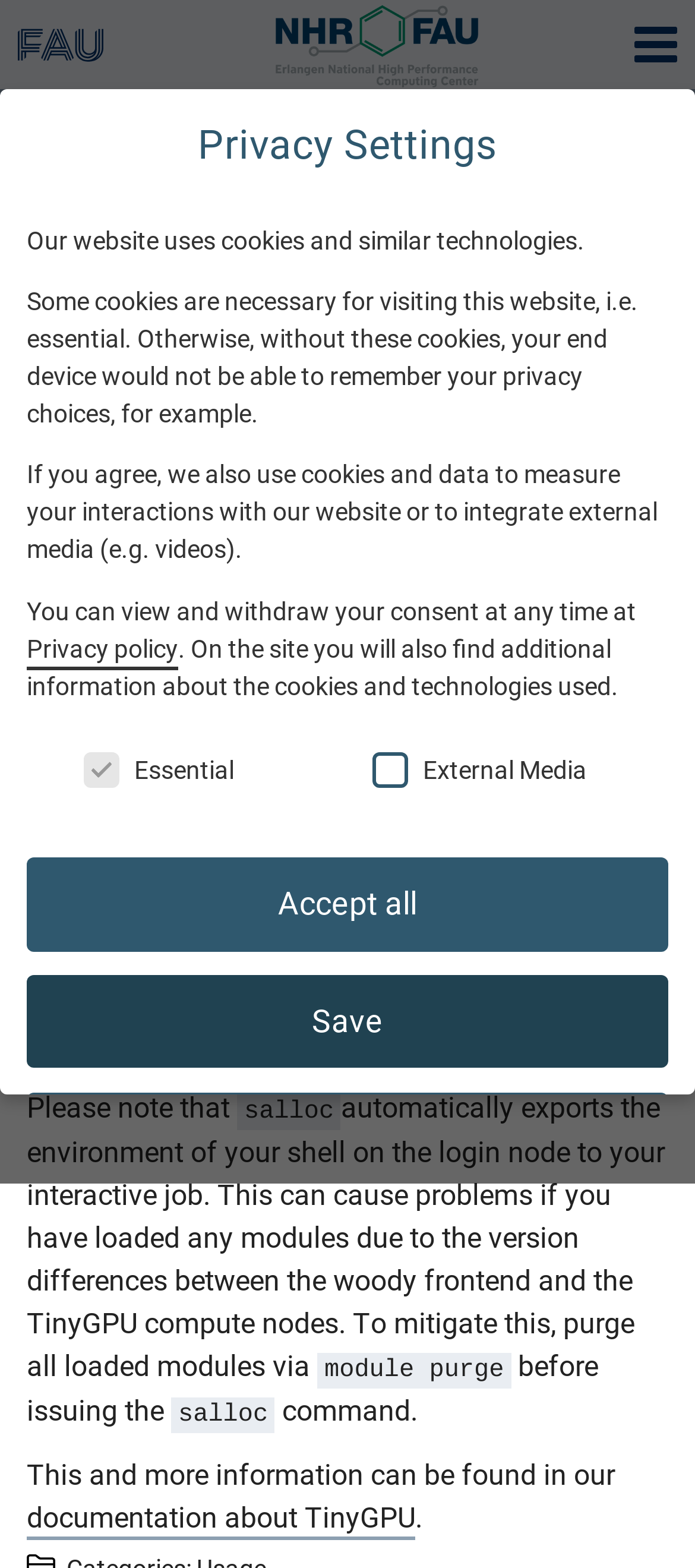How long does the interactive shell last?
Please ensure your answer to the question is detailed and covers all necessary aspects.

According to the webpage, the command 'salloc.tinygpu --gres=gpu:1 --time=00:30:00' gives you an interactive shell for 30 minutes on one of the nodes.